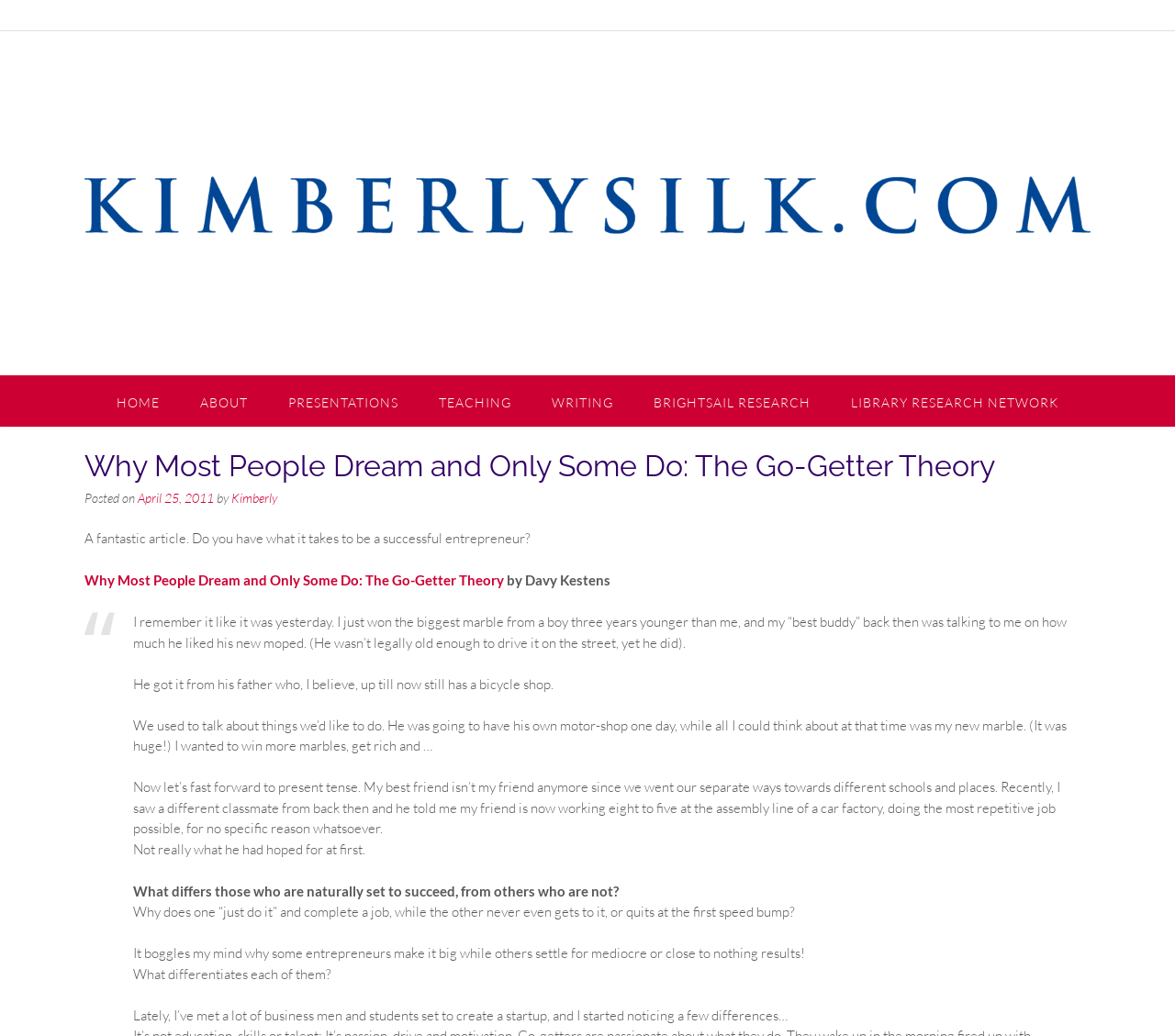Please find the bounding box coordinates of the element's region to be clicked to carry out this instruction: "Click the 'HOME' link".

[0.082, 0.362, 0.153, 0.412]